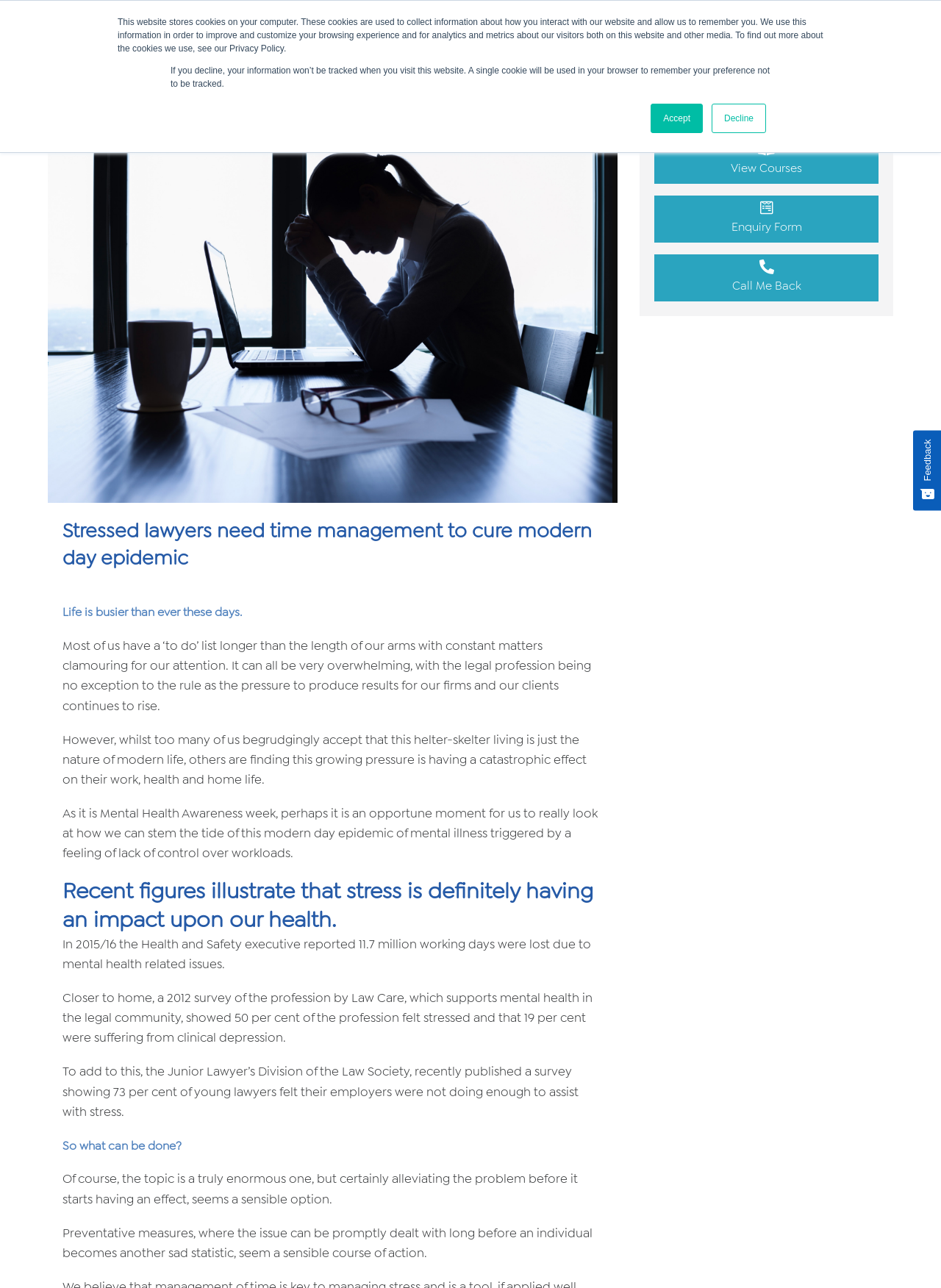Extract the text of the main heading from the webpage.

Stressed lawyers need time management to cure modern day epidemic